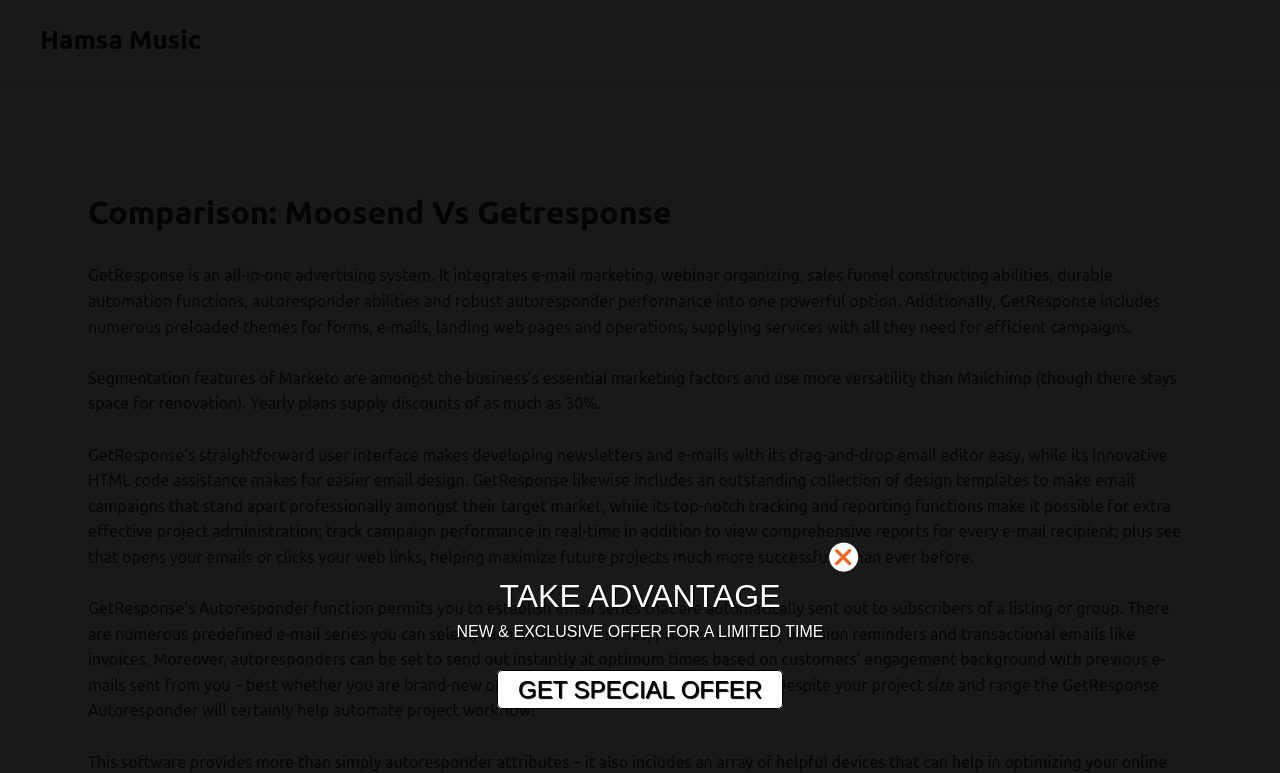What is the text of the call-to-action button?
Respond to the question with a single word or phrase according to the image.

GET SPECIAL OFFER